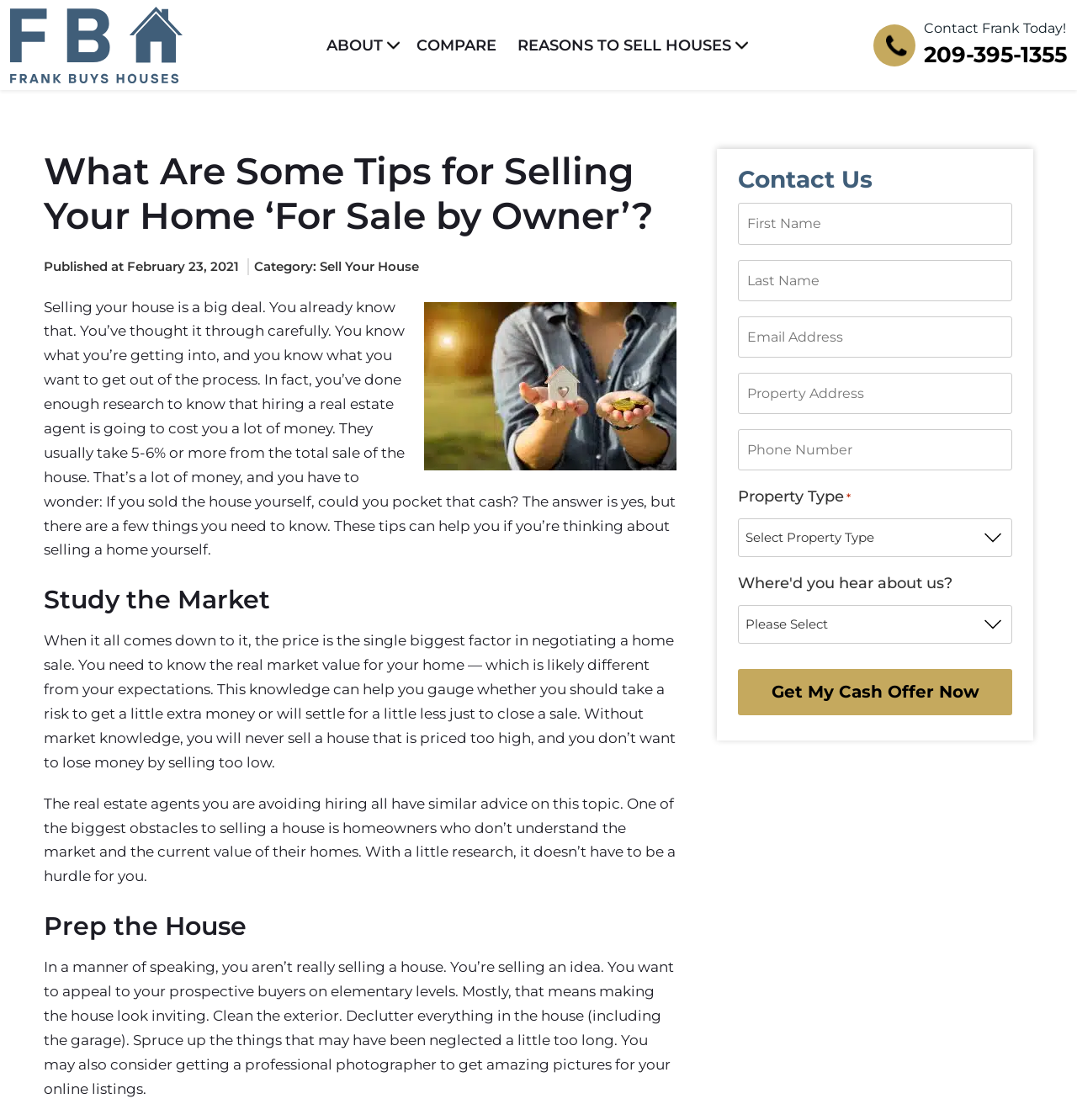What is the benefit of knowing the real market value of the home? Based on the image, give a response in one word or a short phrase.

To gauge whether to take a risk to get a little extra money or settle for a little less